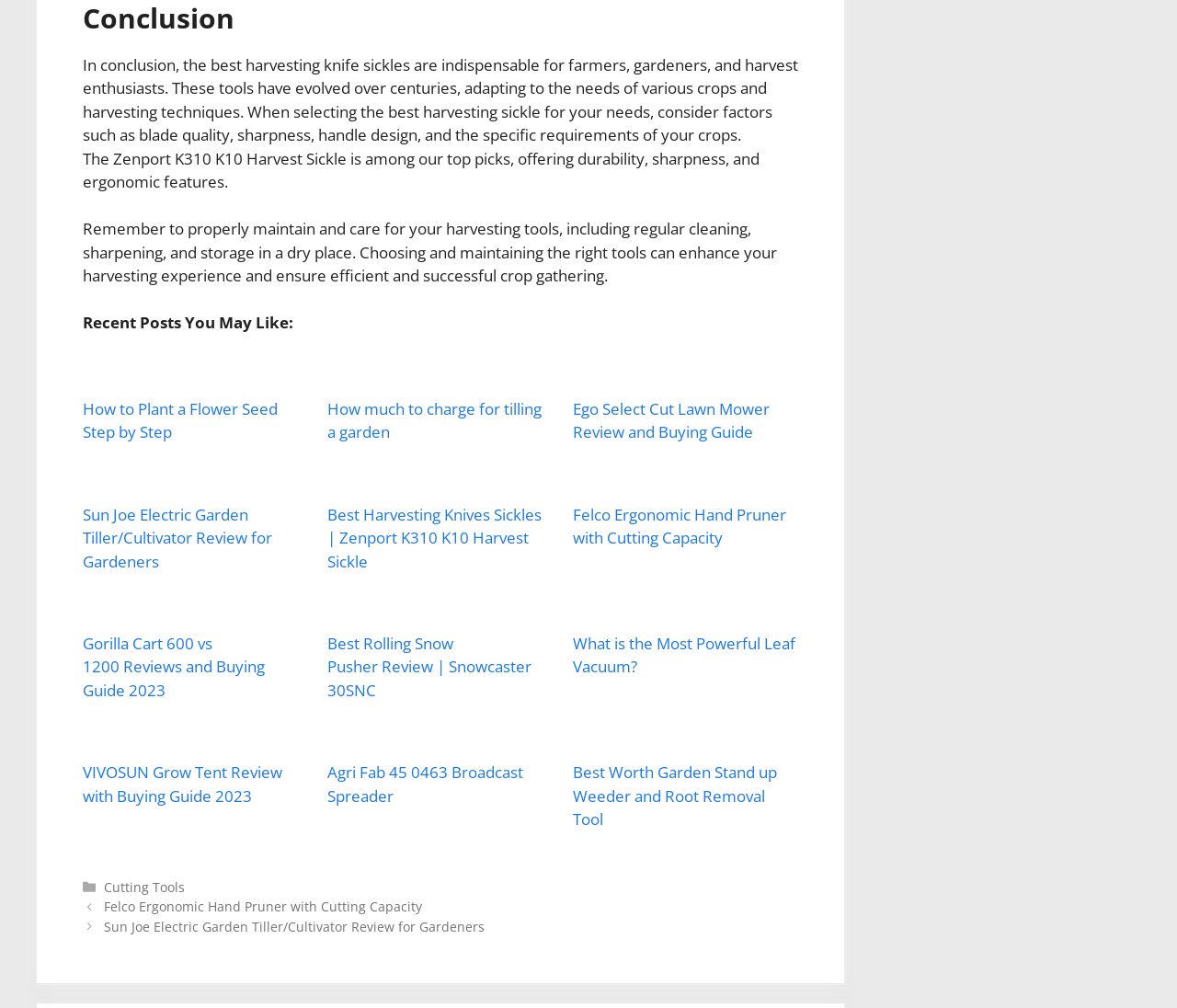Please find the bounding box coordinates of the section that needs to be clicked to achieve this instruction: "Read the 'Recent Posts'".

None